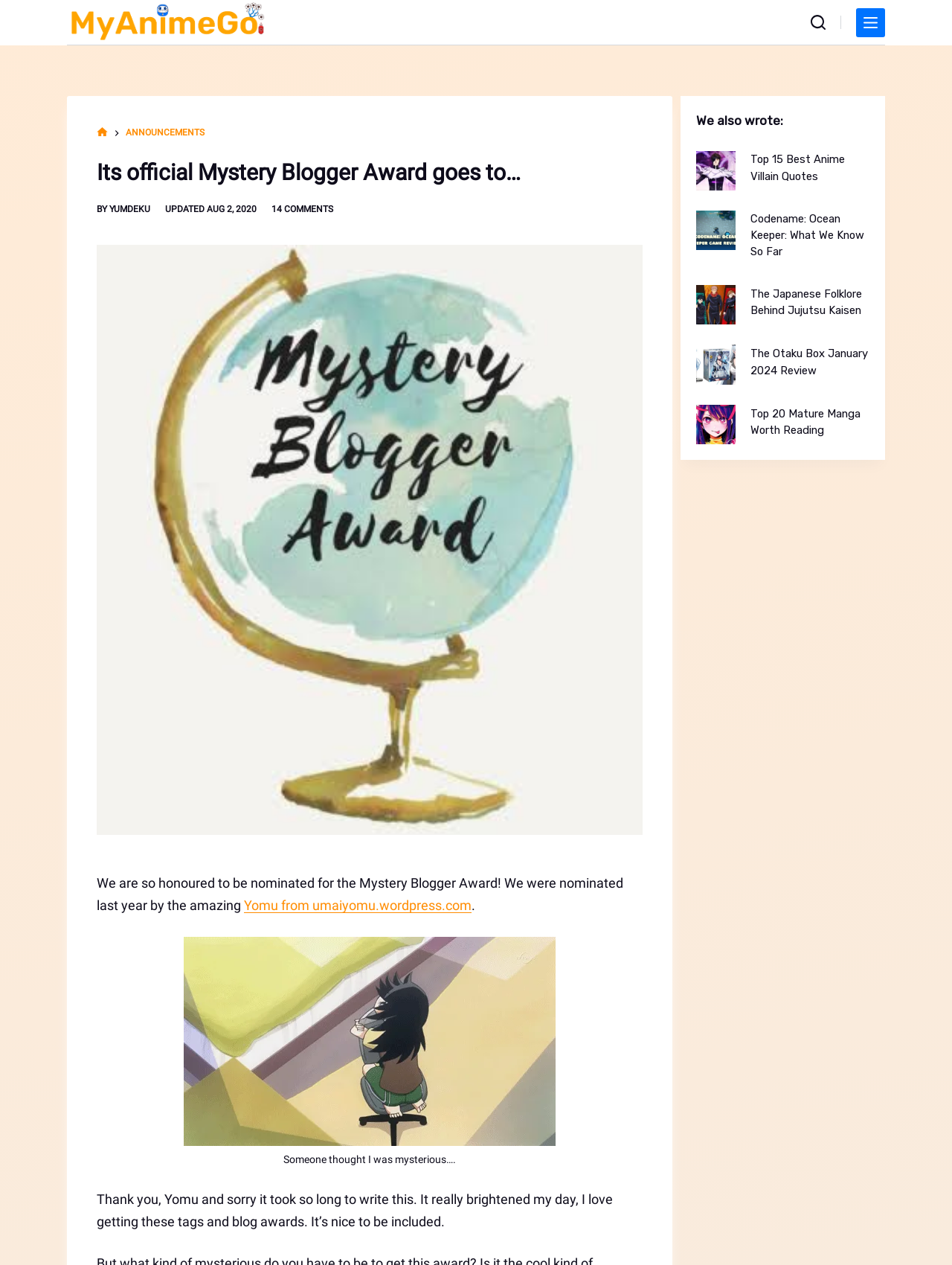Who nominated the blogger for the award?
Please provide a single word or phrase based on the screenshot.

Yomu